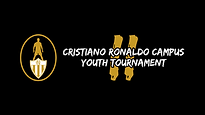With reference to the screenshot, provide a detailed response to the question below:
What is the purpose of the tournament?

According to the caption, the tournament offers aspiring players an unparalleled opportunity to compete at a high level and showcase their skills, implying that the purpose of the tournament is to provide a platform for young footballers to demonstrate their abilities.